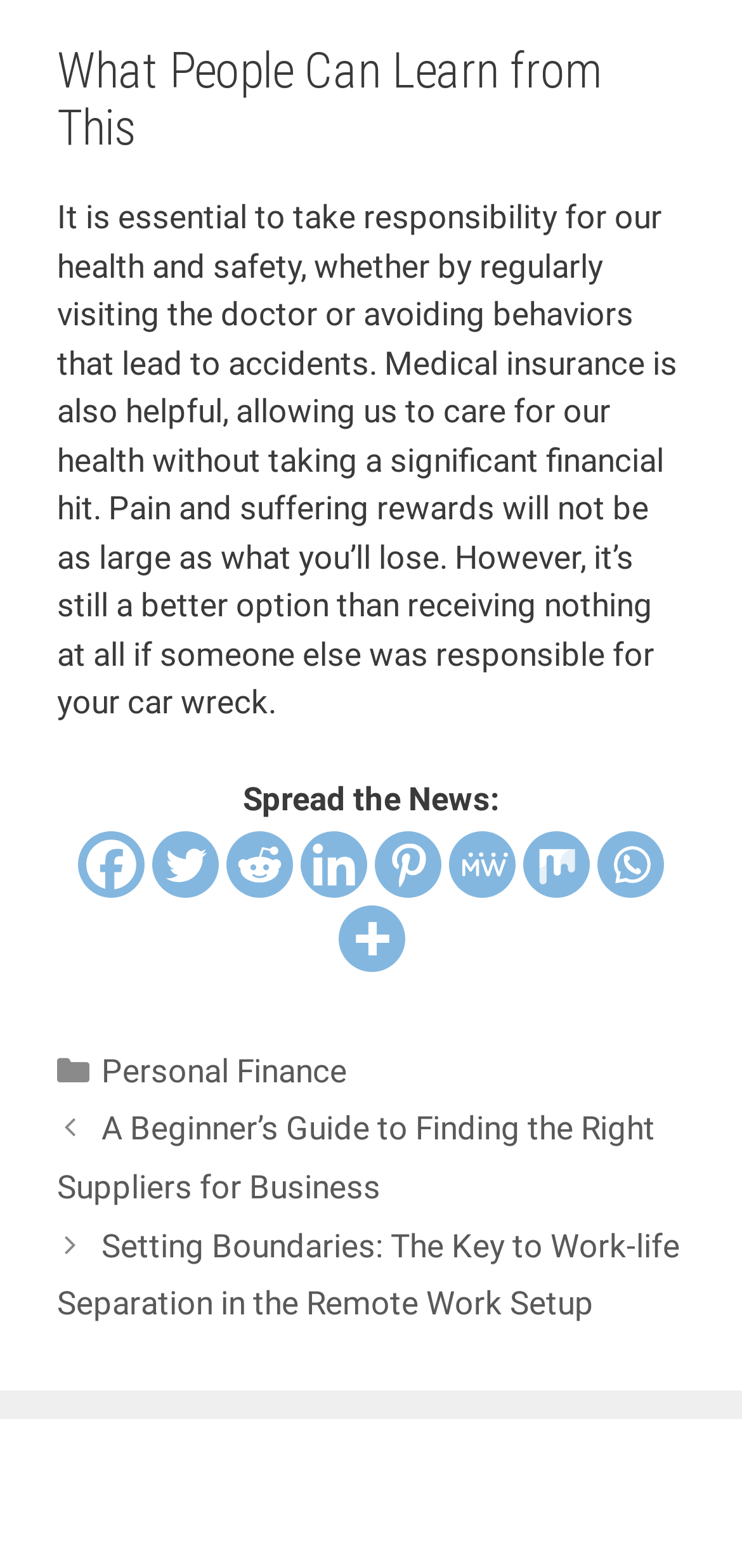Can you find the bounding box coordinates for the element to click on to achieve the instruction: "Read more about Personal Finance"?

[0.136, 0.671, 0.467, 0.695]